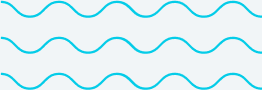Paint a vivid picture of the image with your description.

The image features a visually appealing graphic with a series of wavy lines in a vibrant turquoise color against a light background. This design element adds a dynamic and modern touch, complementing the content focused on effective digital solutions for immigration law firms. The wavy motif symbolizes the fluidity and adaptability required in managing complex legal processes, echoing the themes of organization and efficiency highlighted in the accompanying text. It enhances the overall aesthetic of the webpage, drawing attention to the innovative approach of the Halcyon DocuMigrate system, which aims to simplify document management and client interactions in the immigration sector.